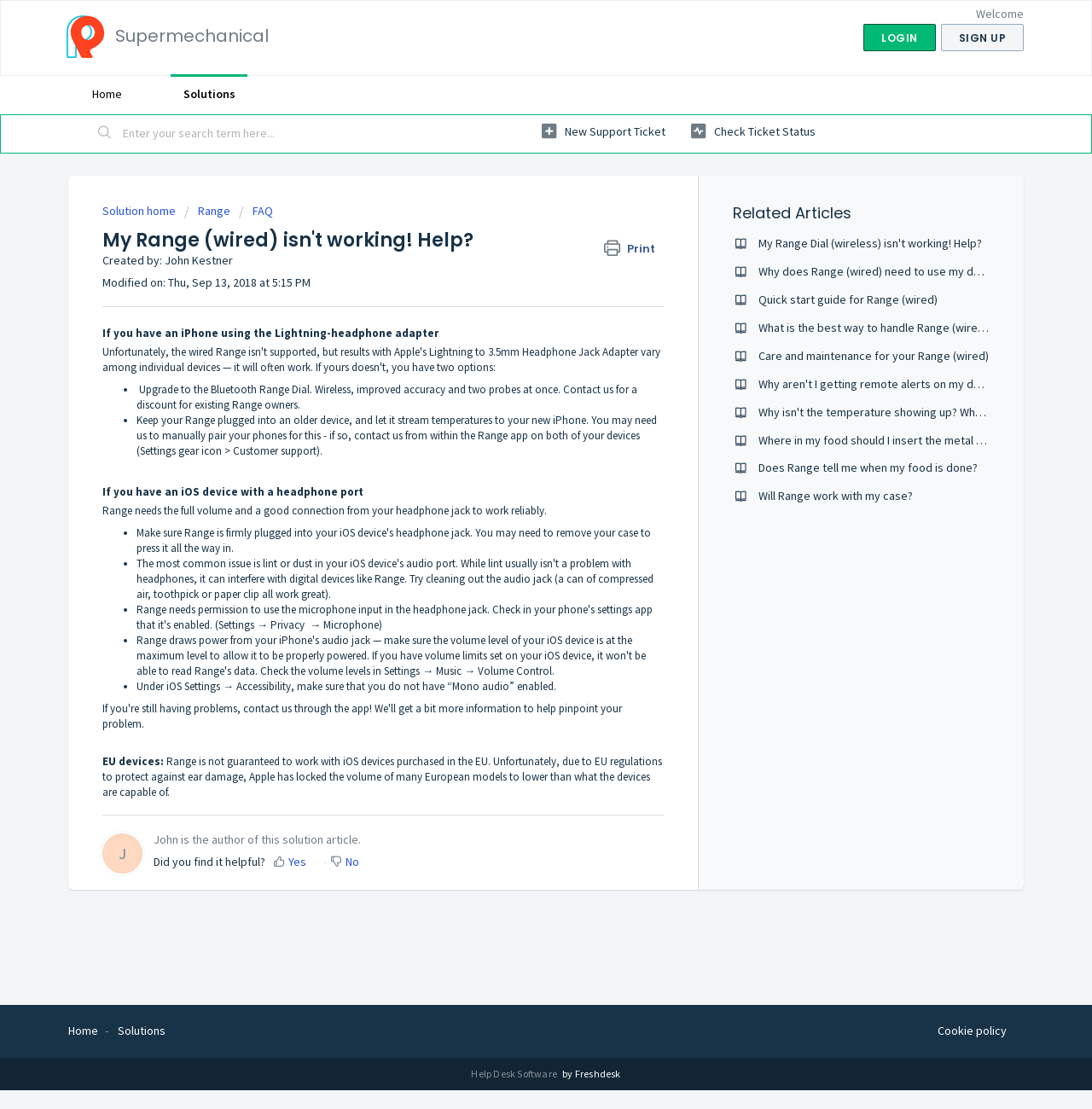Predict the bounding box coordinates of the area that should be clicked to accomplish the following instruction: "Print this page". The bounding box coordinates should consist of four float numbers between 0 and 1, i.e., [left, top, right, bottom].

[0.553, 0.215, 0.608, 0.235]